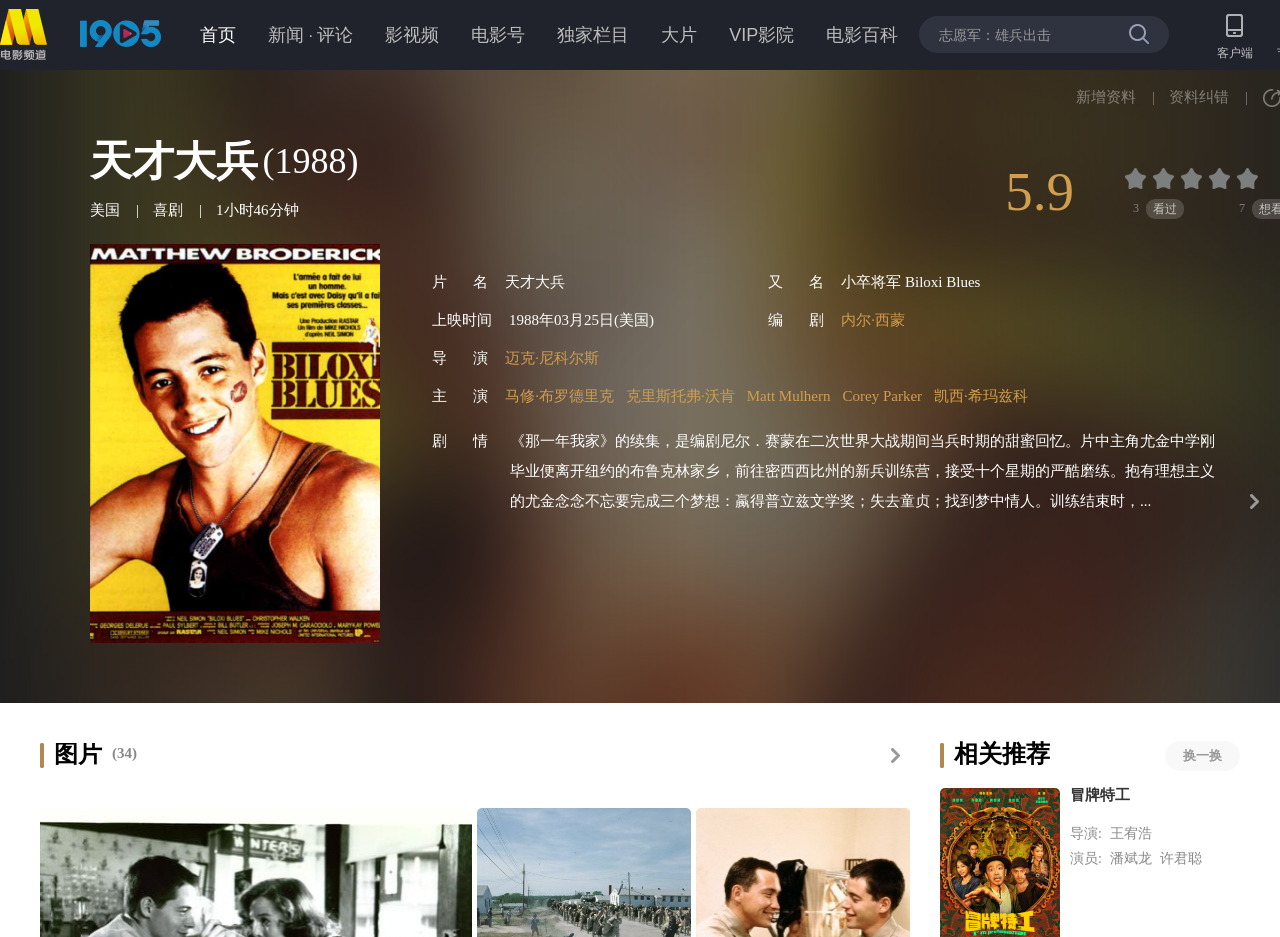Determine the bounding box coordinates of the region to click in order to accomplish the following instruction: "View the post navigation". Provide the coordinates as four float numbers between 0 and 1, specifically [left, top, right, bottom].

None